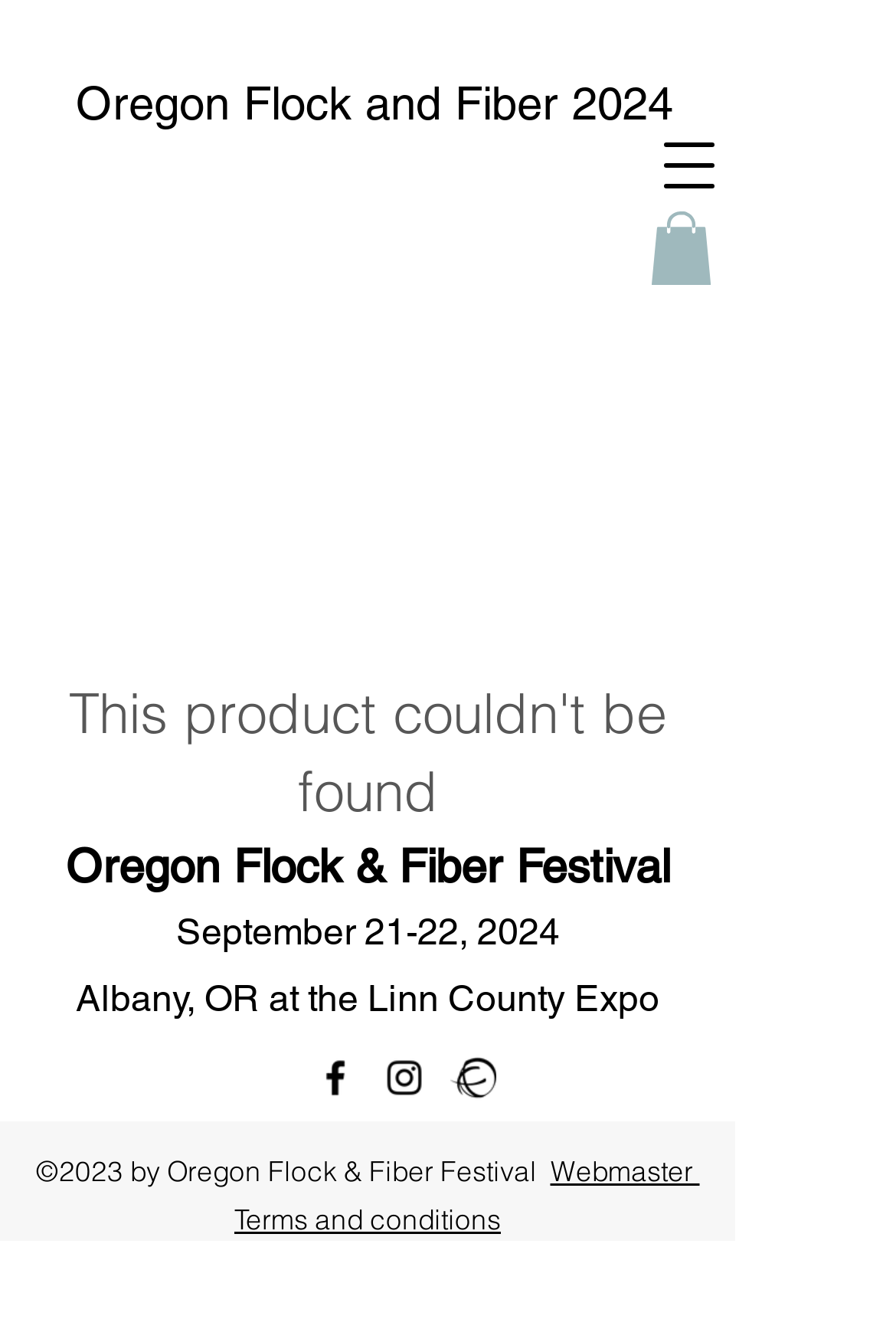Provide a comprehensive caption for the webpage.

The webpage is a product page for Oregon Flock & Fiber Festival. At the top, there is a navigation menu button on the right side, next to a link with an image. Below this, there is a heading that reads "Oregon Flock and Fiber 2024". 

The main content area is divided into two sections. The top section has a link to "Continue Shopping" on the left side. 

The bottom section has a heading that describes the festival, which is taking place on September 21-22, 2024, in Albany, OR. Below this, there is a social bar with links to Facebook, Instagram, and another platform, each accompanied by an icon. 

At the very bottom of the page, there is a copyright notice that reads "©2023 by Oregon Flock & Fiber Festival" on the left side, followed by a link to the webmaster. On the right side, there is a link to the terms and conditions.